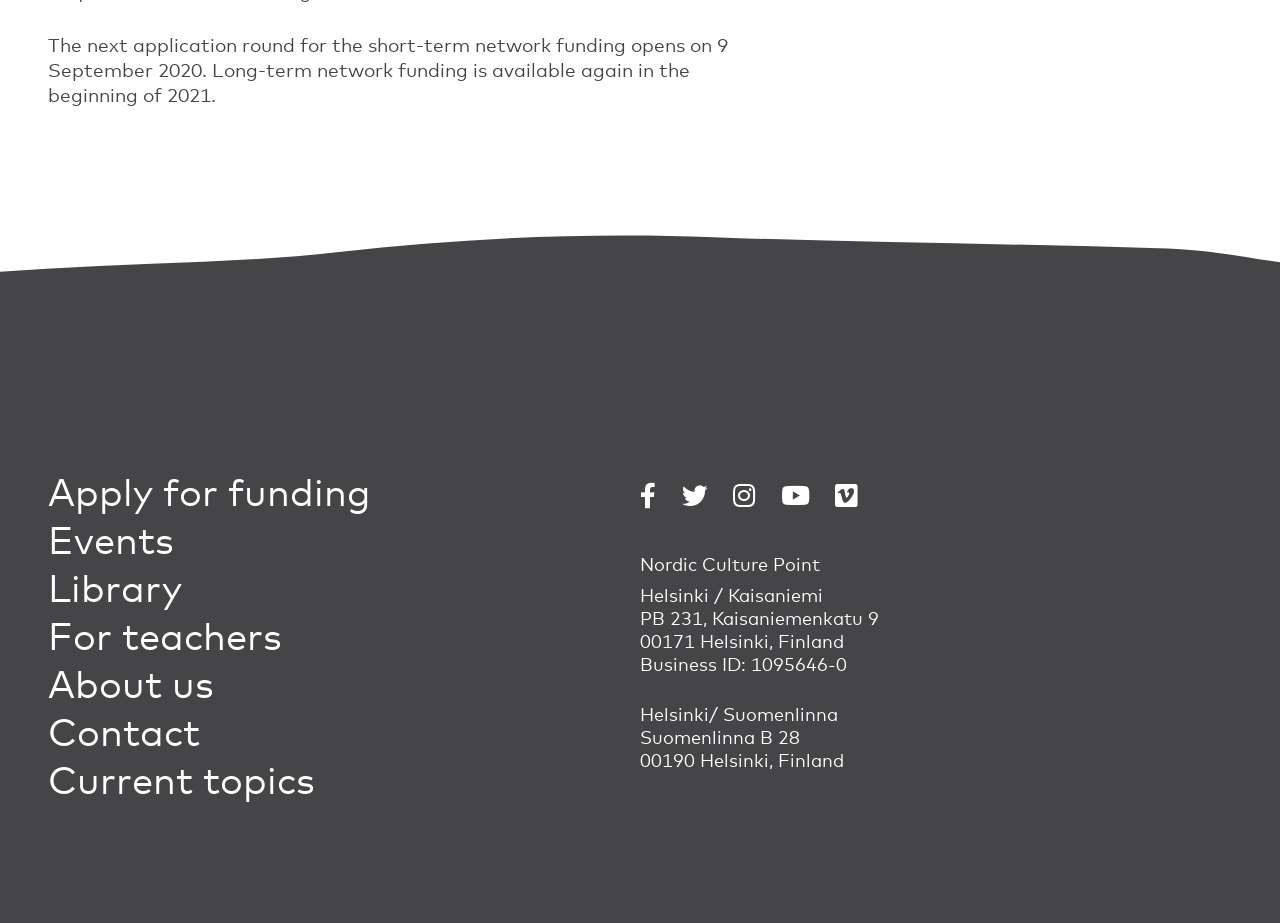Please find the bounding box for the UI component described as follows: "About us".

[0.038, 0.715, 0.197, 0.767]